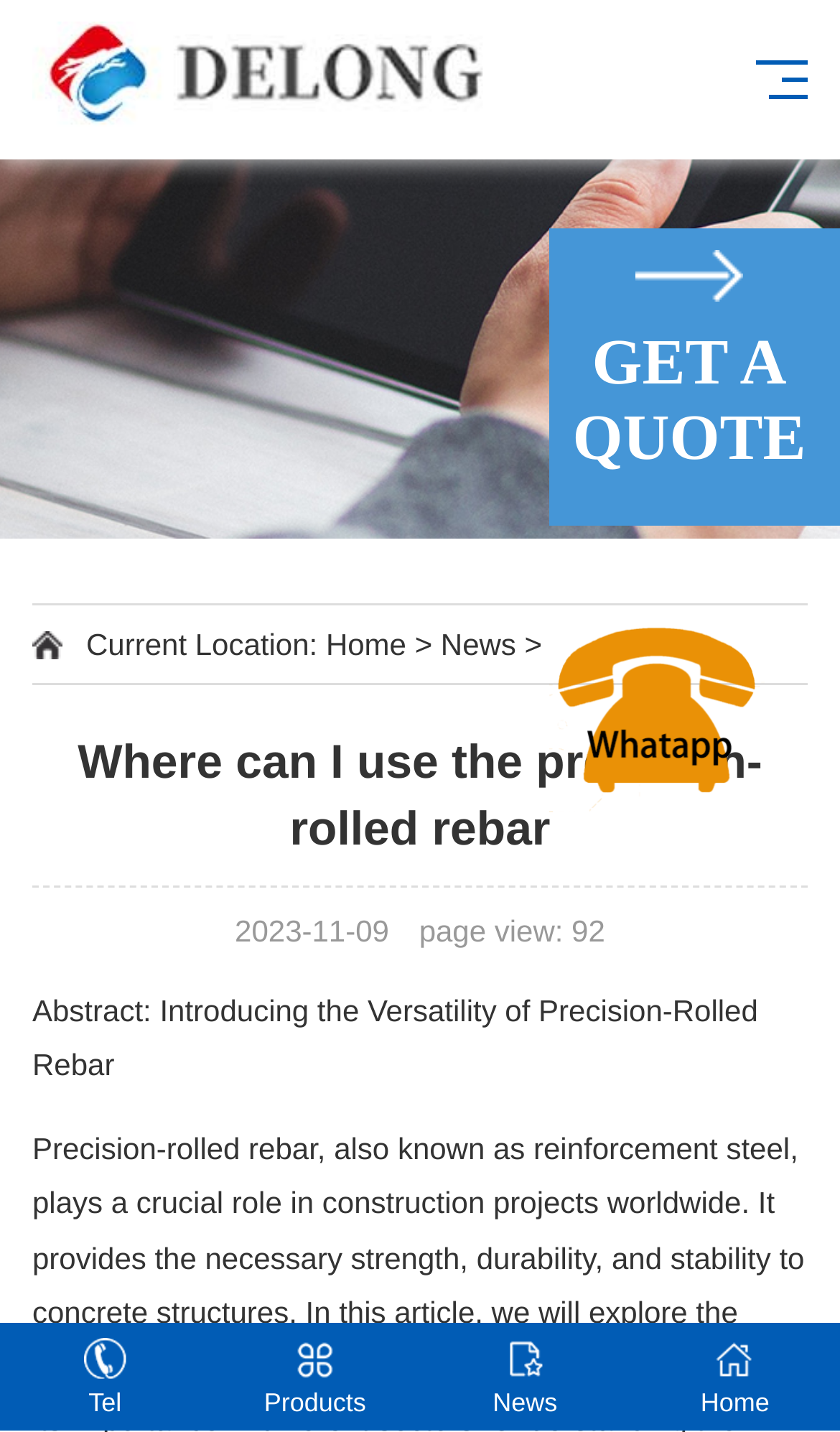Respond with a single word or phrase:
How many links are there in the footer?

4